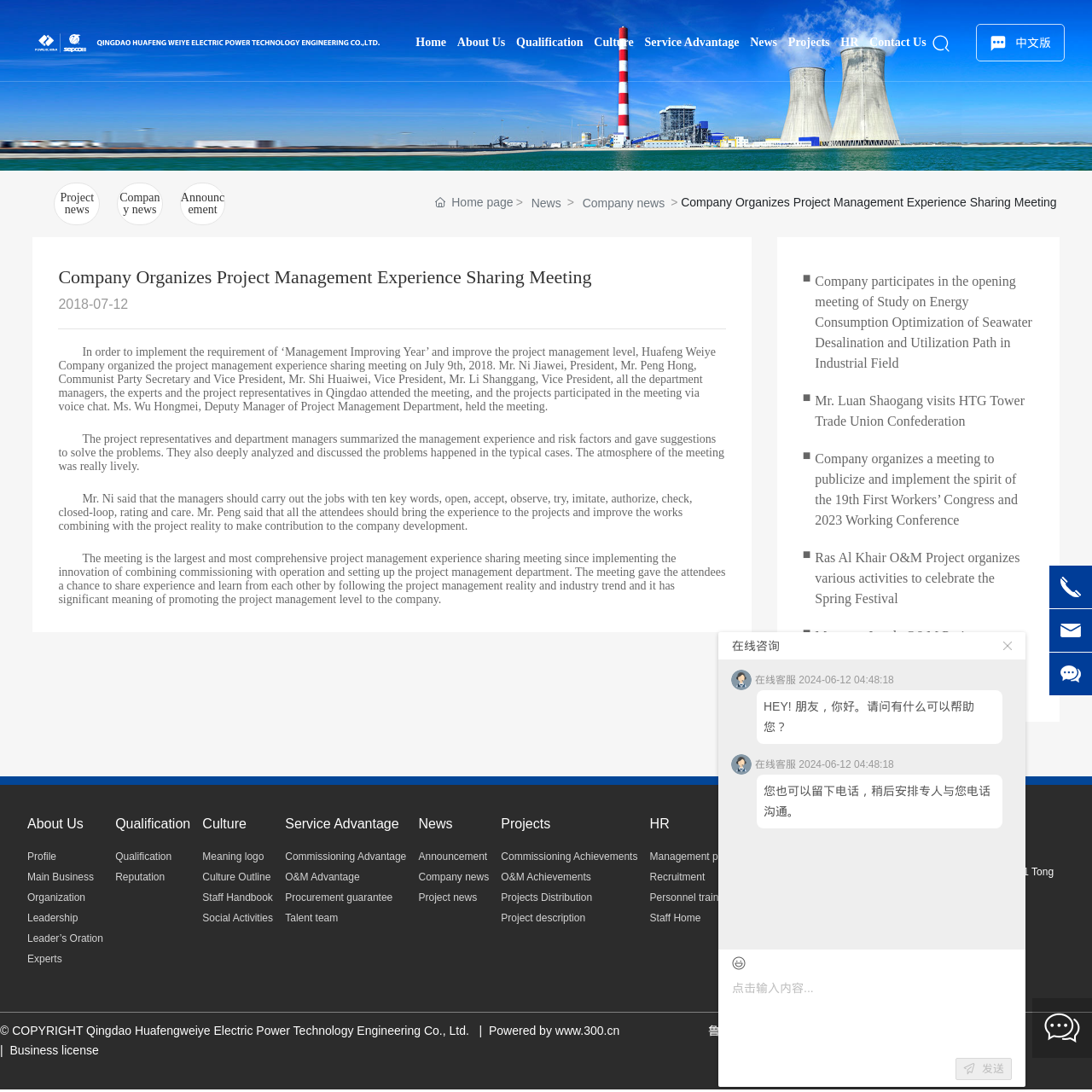Please answer the following question using a single word or phrase: 
What is the company's main business?

Electric engineering commissioning